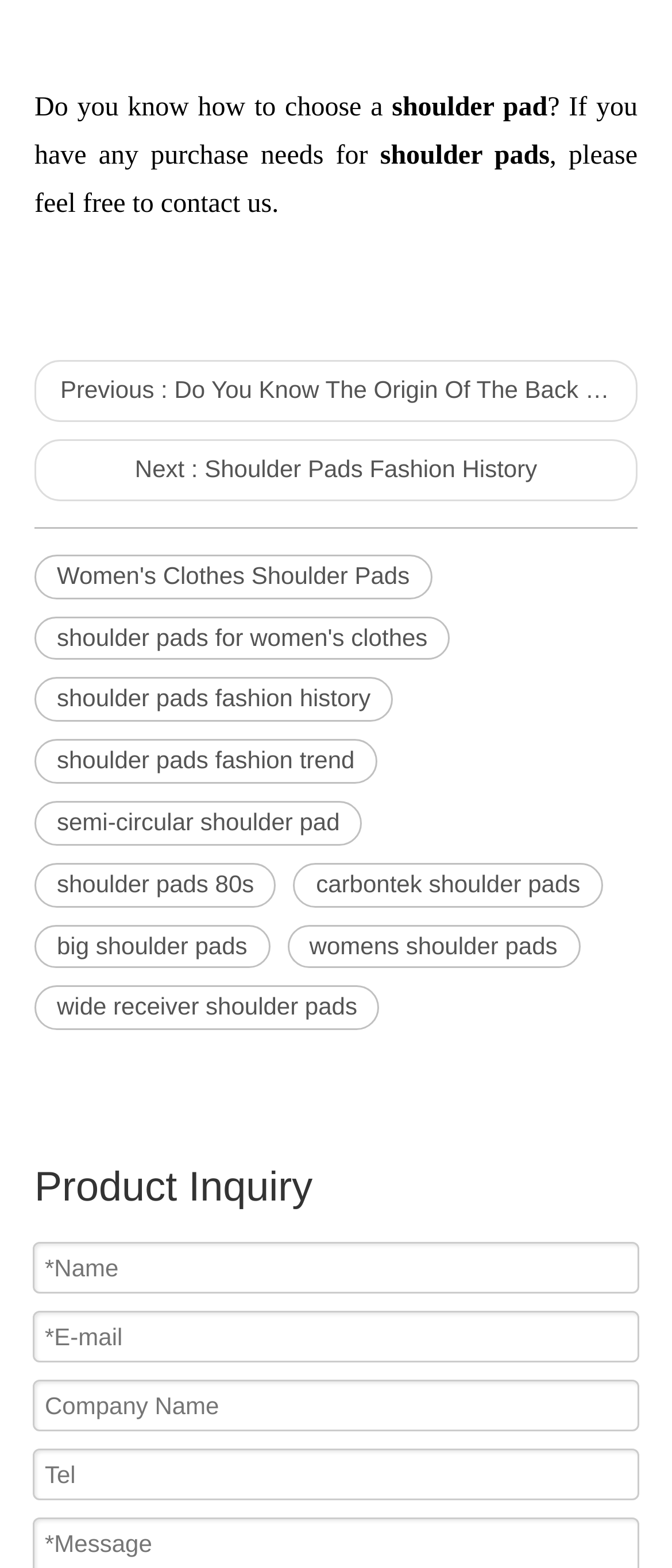Reply to the question with a brief word or phrase: How many links are there on the webpage?

11